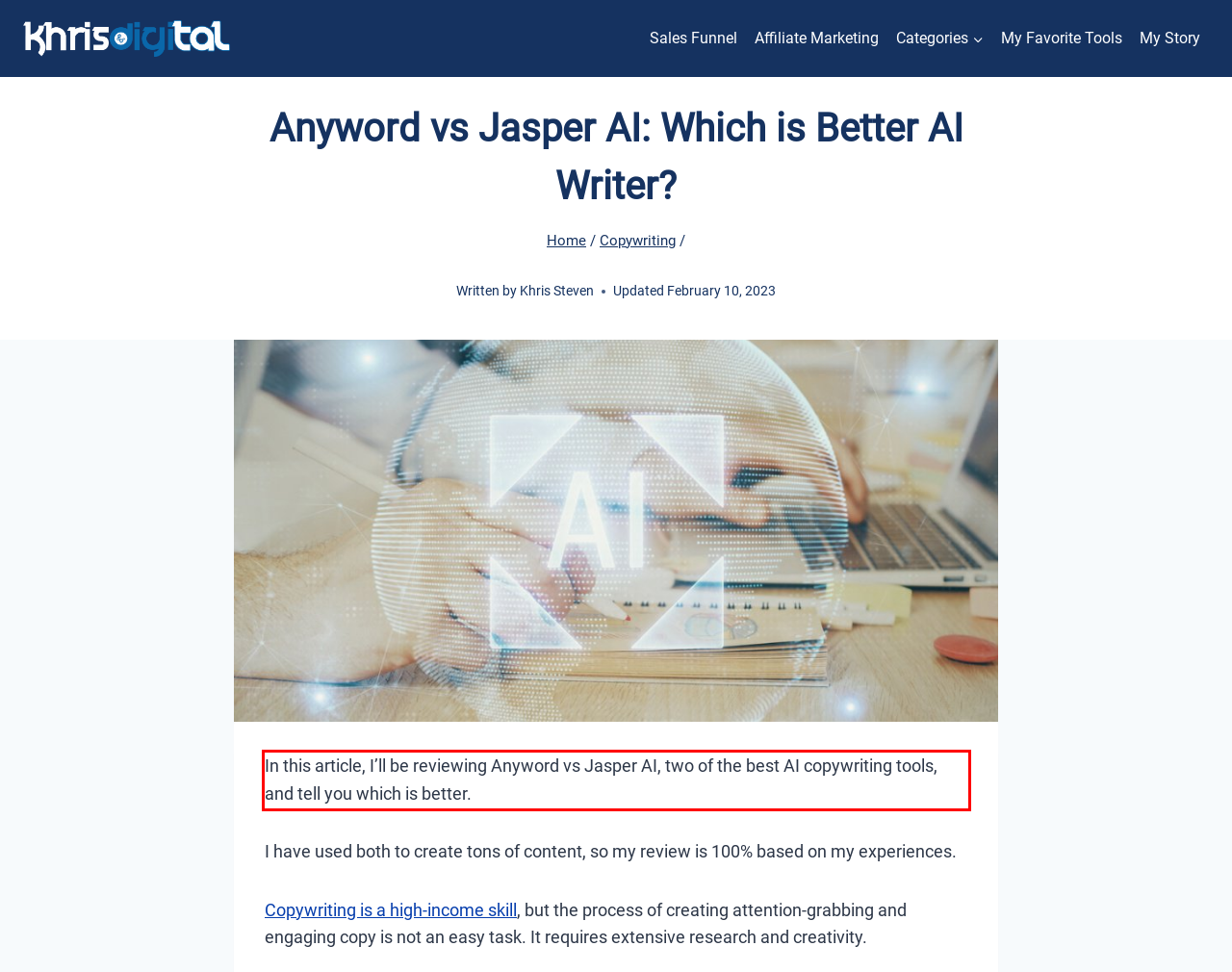Within the screenshot of the webpage, locate the red bounding box and use OCR to identify and provide the text content inside it.

In this article, I’ll be reviewing Anyword vs Jasper AI, two of the best AI copywriting tools, and tell you which is better.